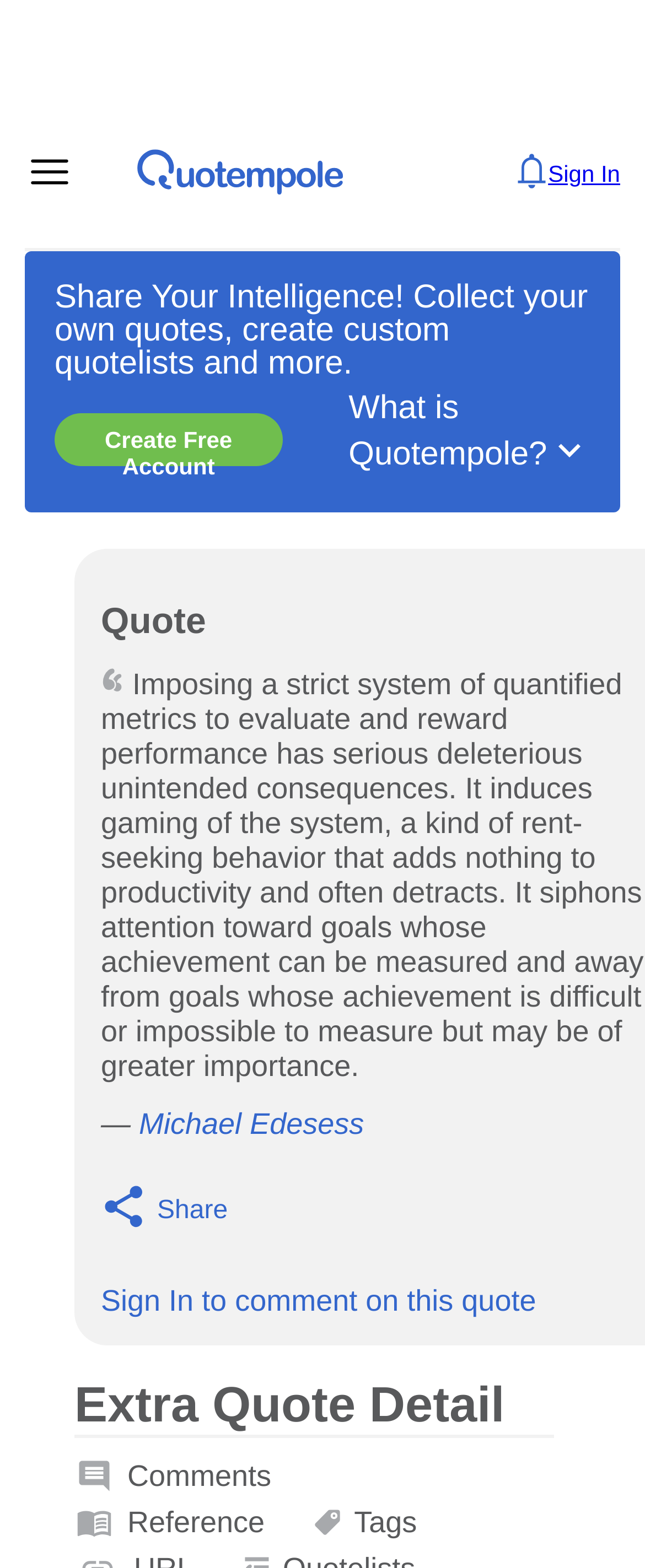Answer this question using a single word or a brief phrase:
What is the purpose of the 'Create Free Account' button?

To create a free account